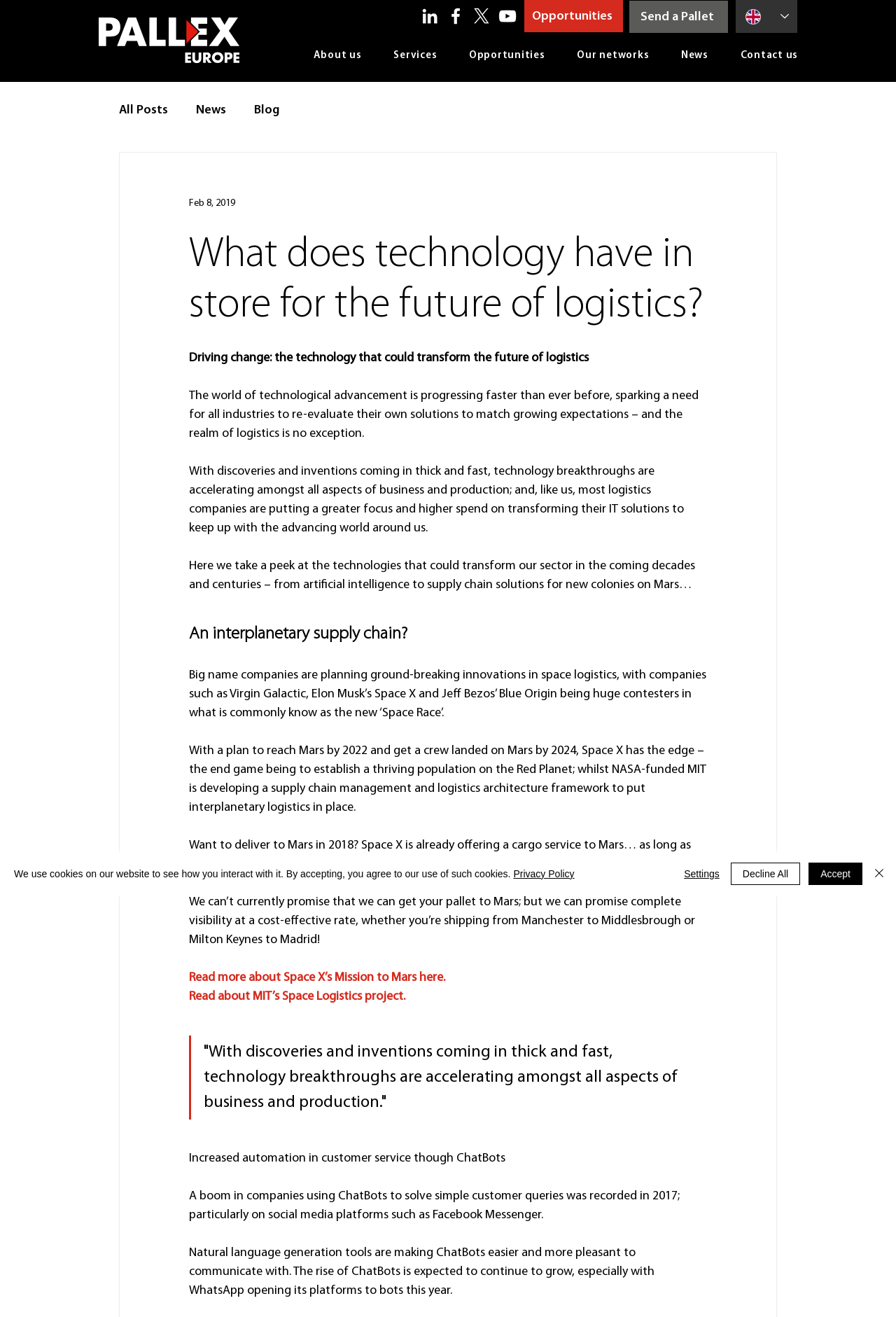What is the topic of the blog post?
Look at the webpage screenshot and answer the question with a detailed explanation.

The topic of the blog post can be determined by reading the heading 'What does technology have in store for the future of logistics?' and the subsequent paragraphs that discuss the impact of technology on the logistics industry.